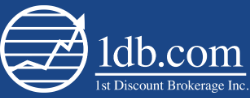What color conveys professionalism and trustworthiness in the logo?
Kindly offer a detailed explanation using the data available in the image.

The blue background of the logo conveys a sense of professionalism and trustworthiness, making it suitable for a financial advisory context.